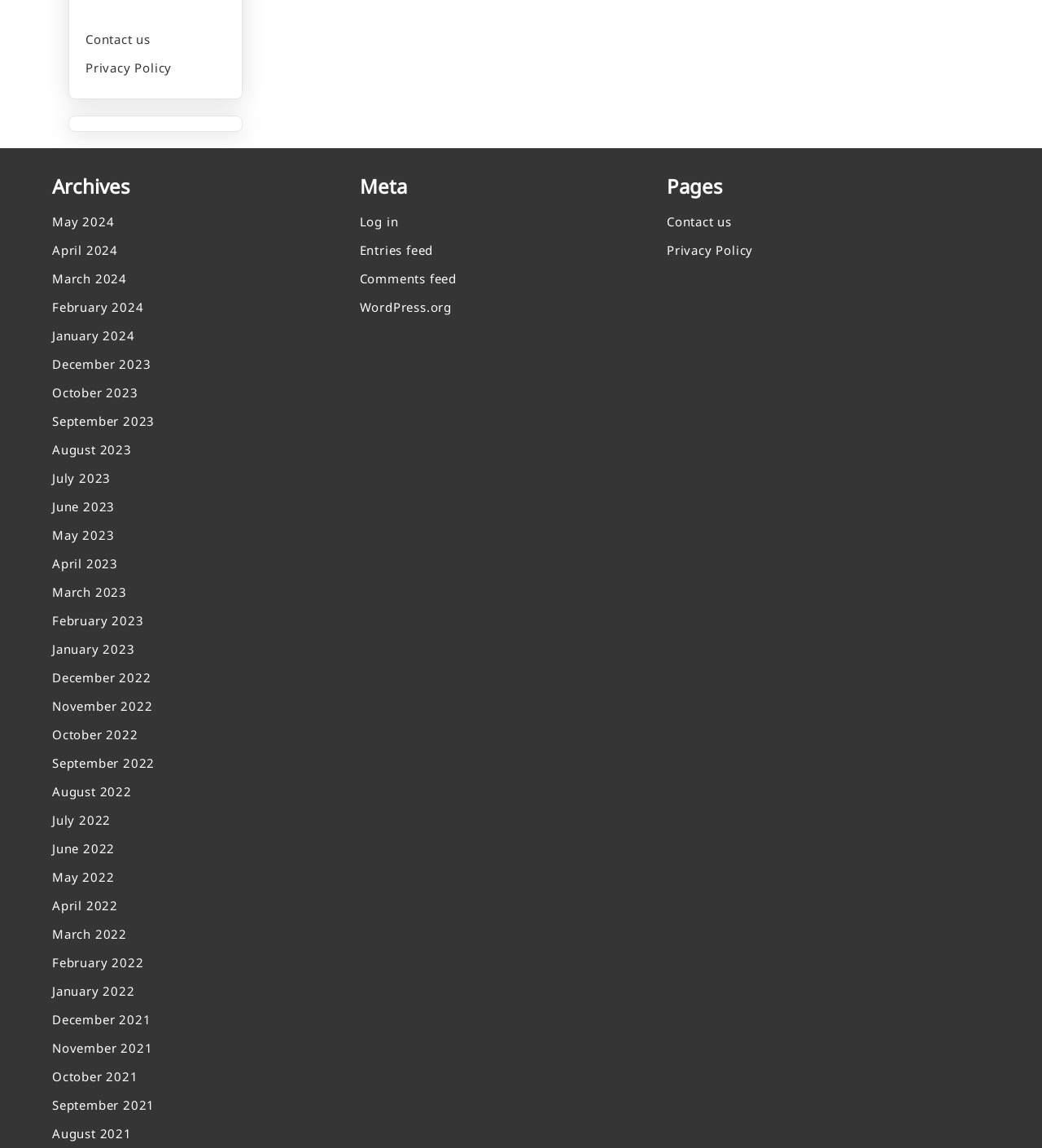Please specify the bounding box coordinates in the format (top-left x, top-left y, bottom-right x, bottom-right y), with all values as floating point numbers between 0 and 1. Identify the bounding box of the UI element described by: View paper

None